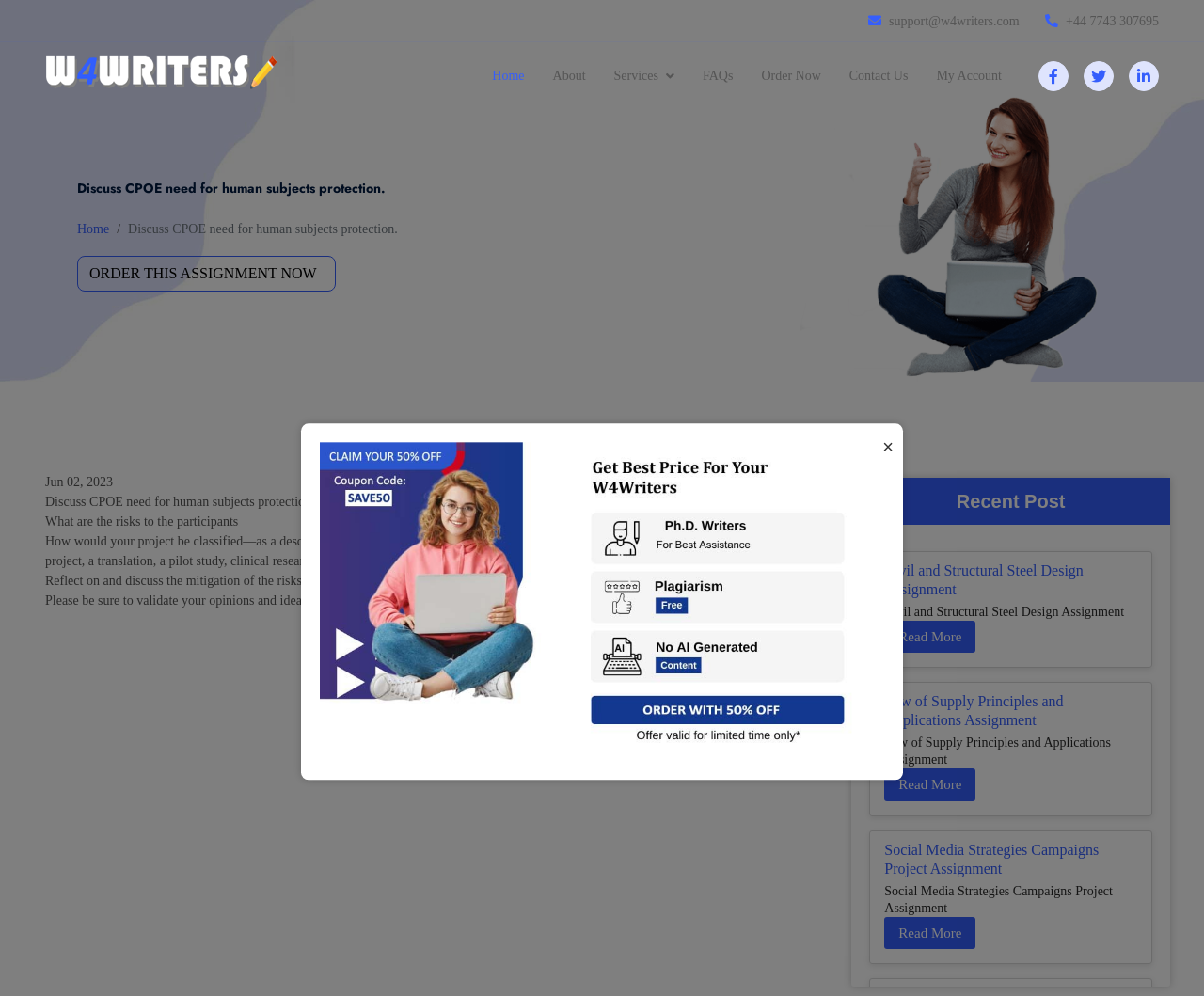What is the contact email address?
From the screenshot, provide a brief answer in one word or phrase.

support@w4writers.com